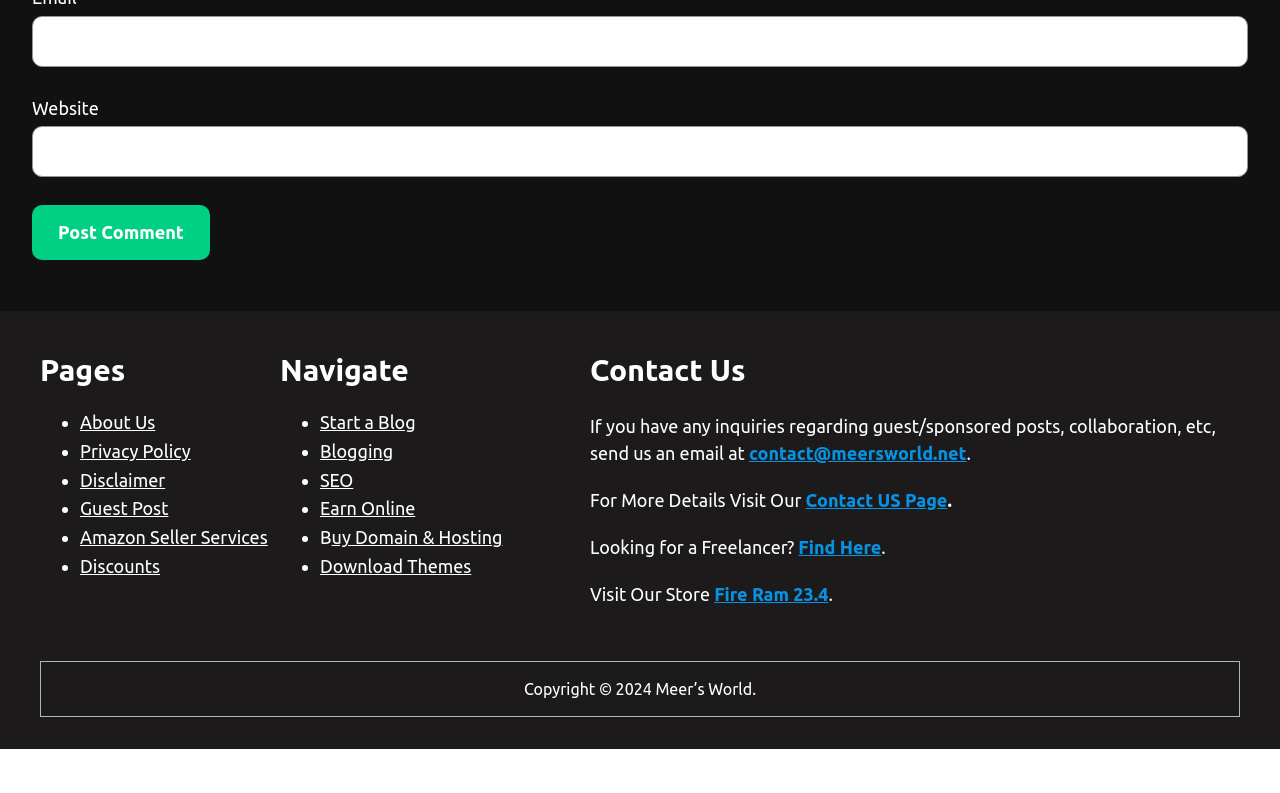Respond with a single word or phrase to the following question:
What social media platforms are linked at the top?

Instagram, Twitter, LinkedIn, Pinterest, Facebook